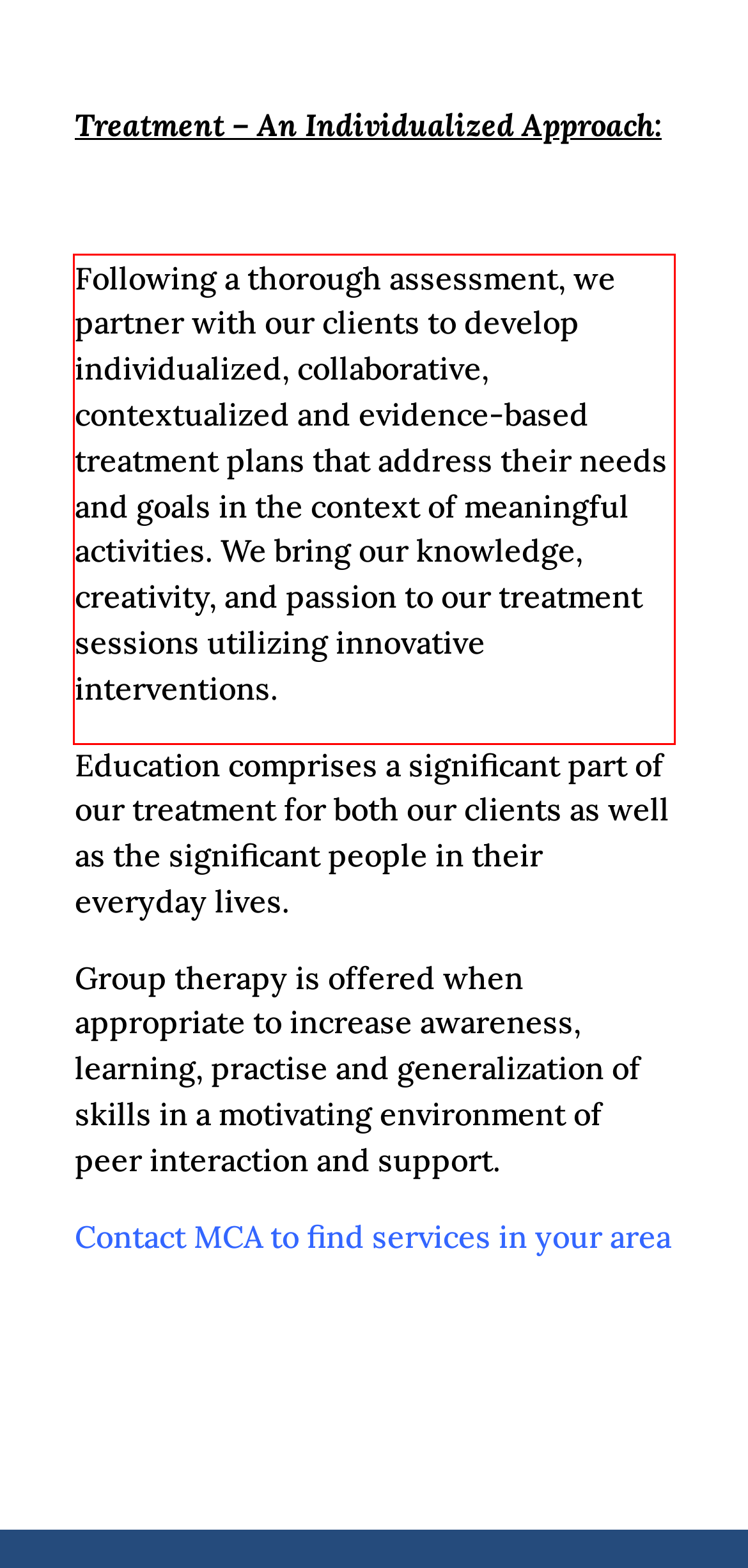Identify the red bounding box in the webpage screenshot and perform OCR to generate the text content enclosed.

Following a thorough assessment, we partner with our clients to develop individualized, collaborative, contextualized and evidence-based treatment plans that address their needs and goals in the context of meaningful activities. We bring our knowledge, creativity, and passion to our treatment sessions utilizing innovative interventions.